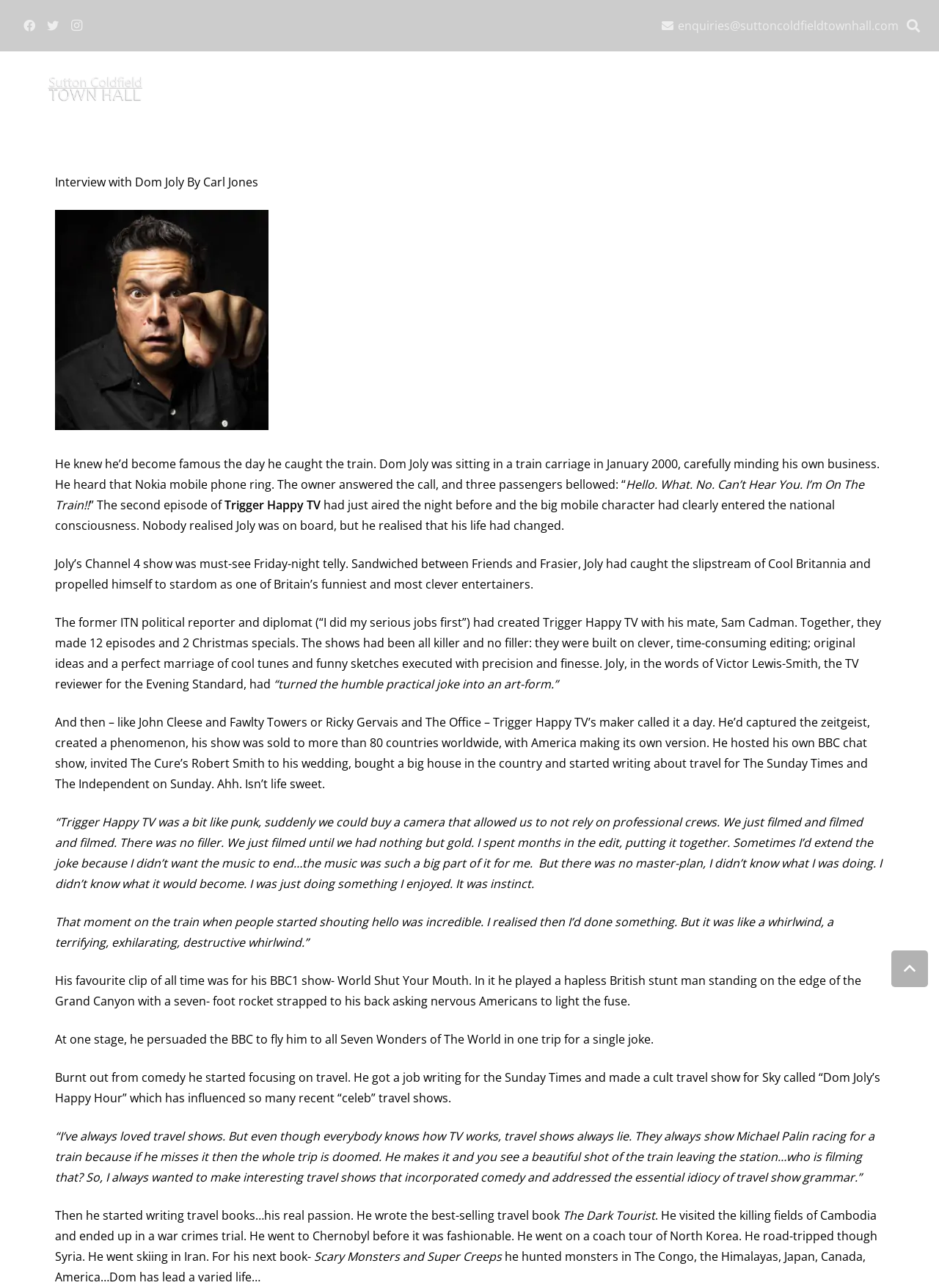Please give a succinct answer to the question in one word or phrase:
What is the name of the travel book written by Dom Joly?

The Dark Tourist